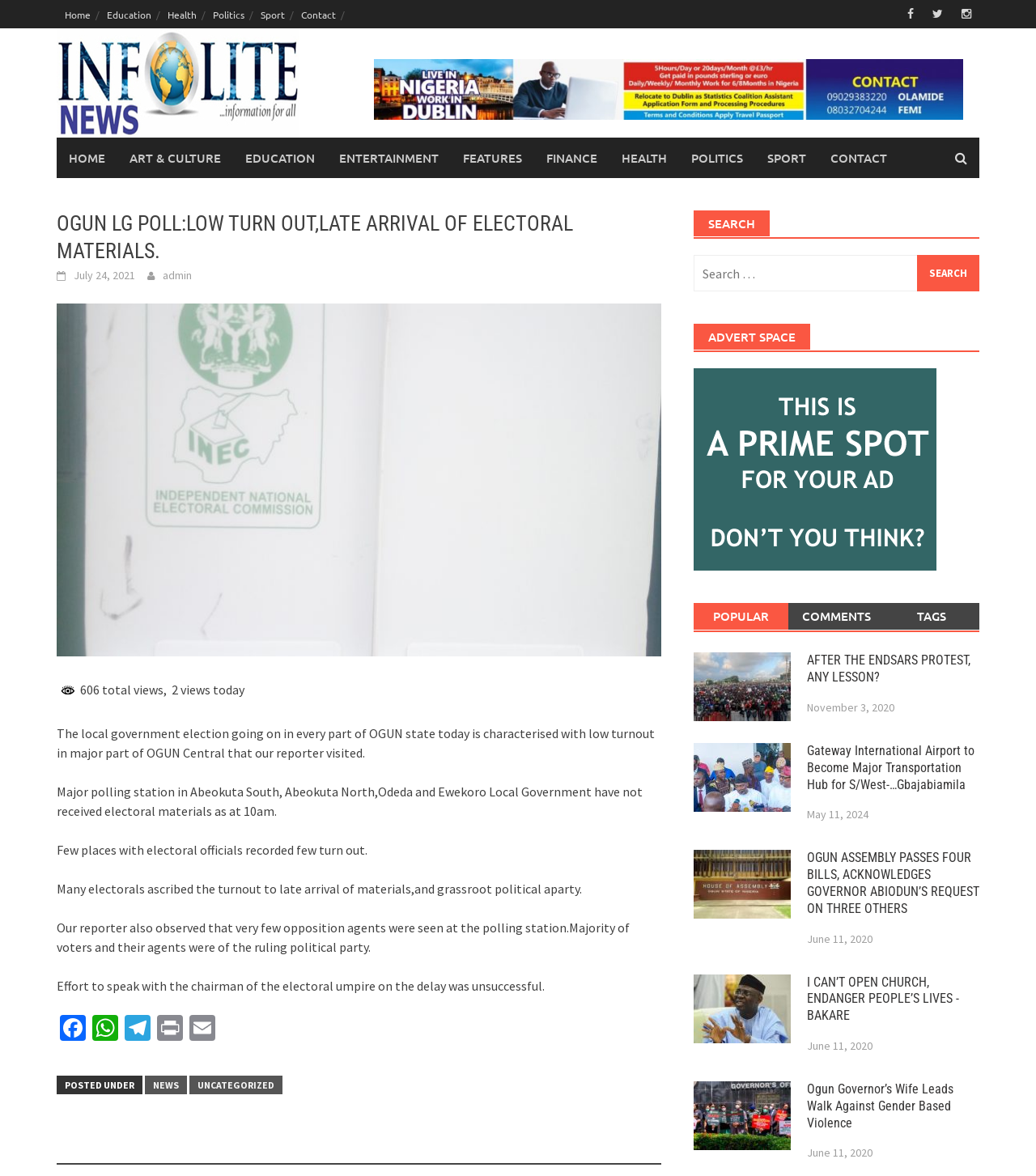Highlight the bounding box coordinates of the region I should click on to meet the following instruction: "Search for something".

[0.669, 0.217, 0.945, 0.248]